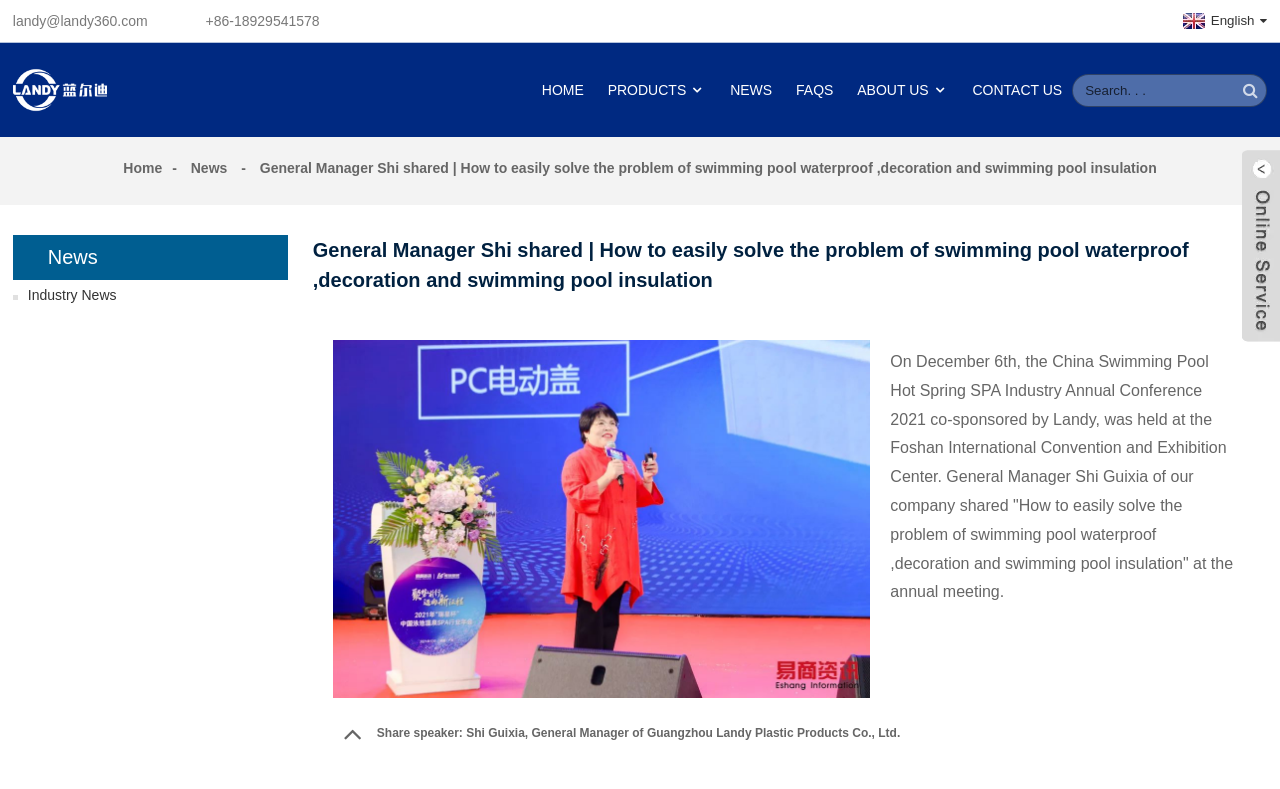Find the bounding box coordinates of the clickable element required to execute the following instruction: "Read industry news". Provide the coordinates as four float numbers between 0 and 1, i.e., [left, top, right, bottom].

[0.01, 0.355, 0.225, 0.393]